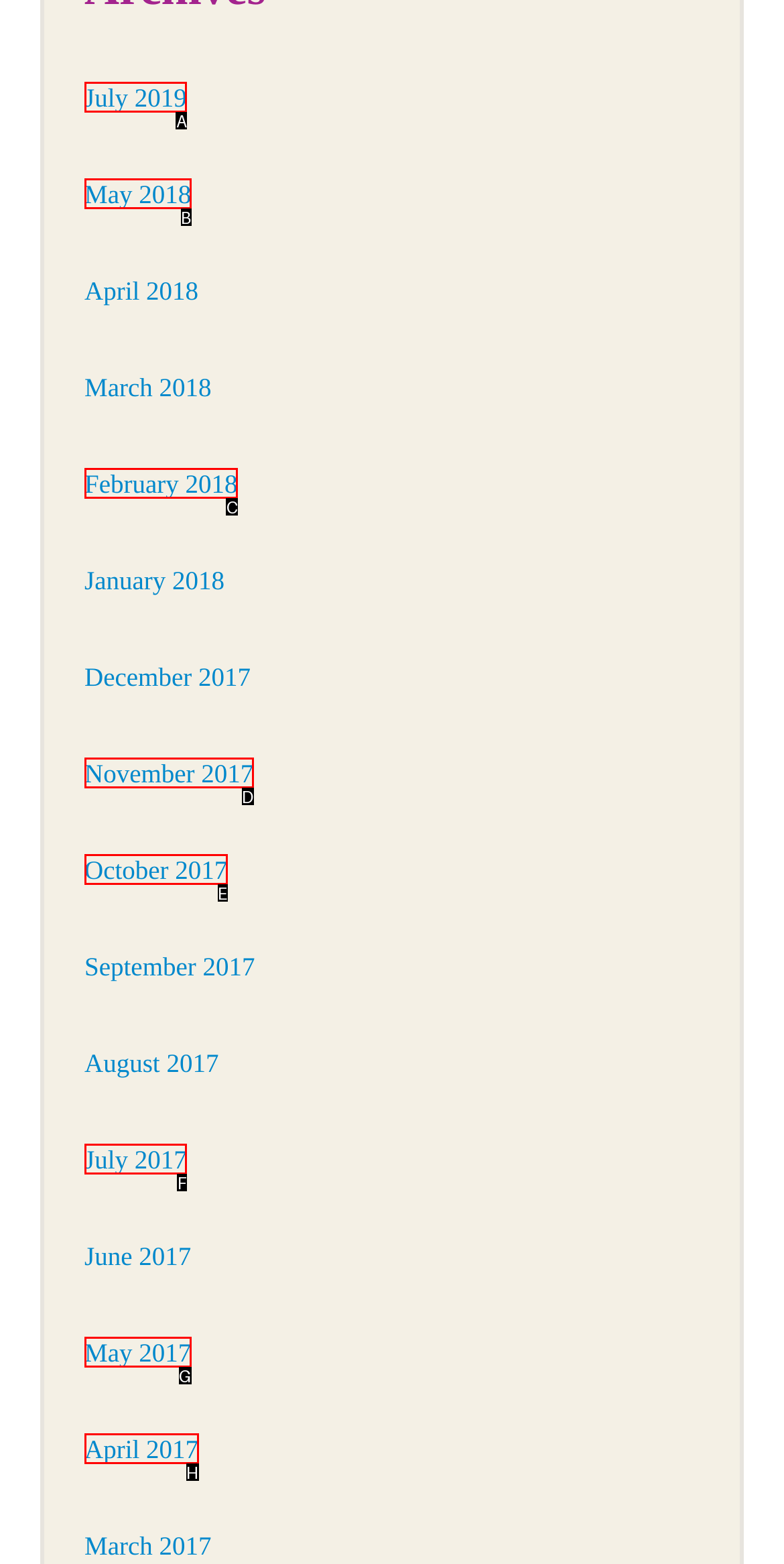From the options provided, determine which HTML element best fits the description: February 2018. Answer with the correct letter.

C